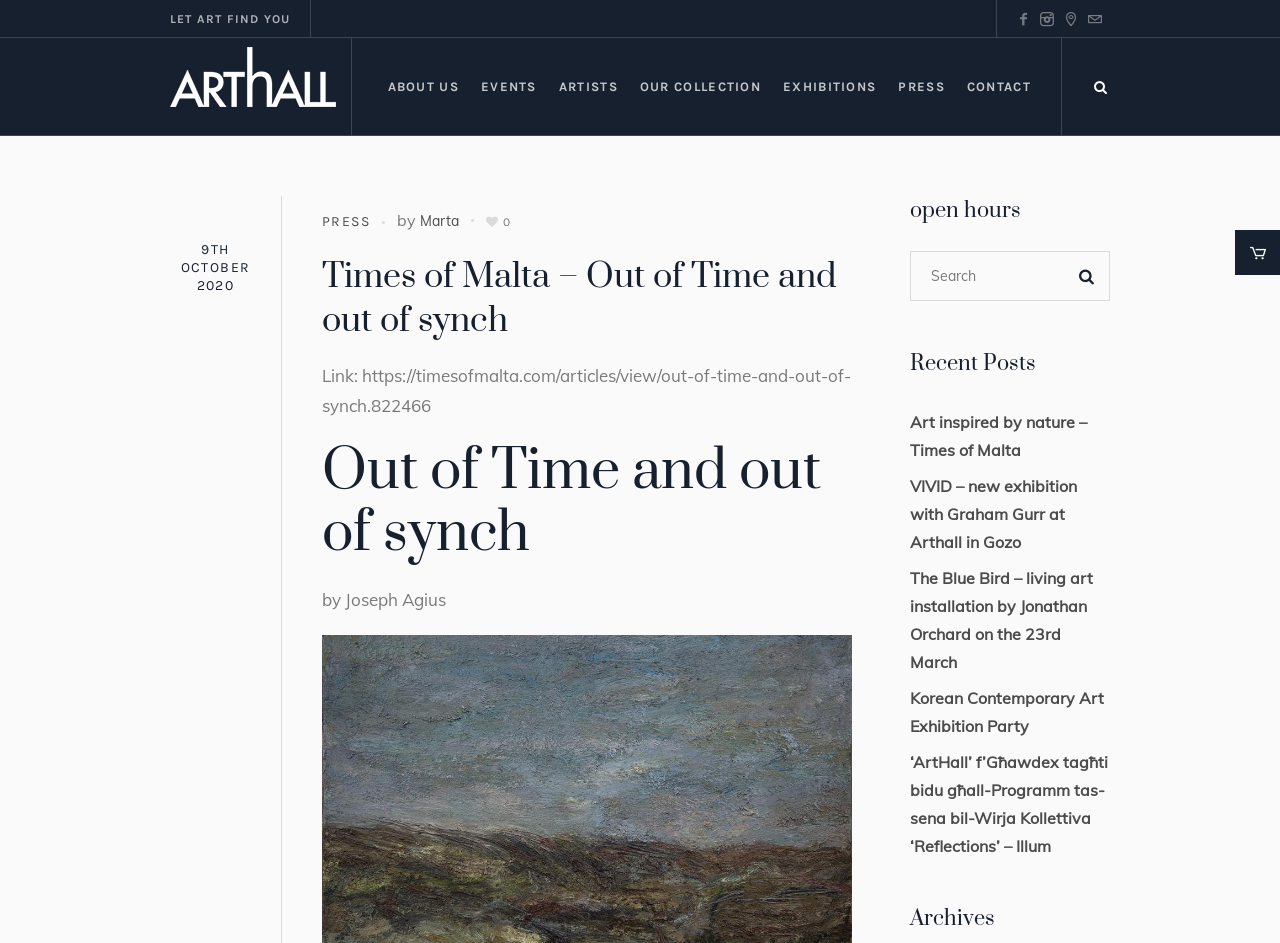Identify the bounding box coordinates of the area you need to click to perform the following instruction: "Search for something".

[0.711, 0.266, 0.867, 0.319]